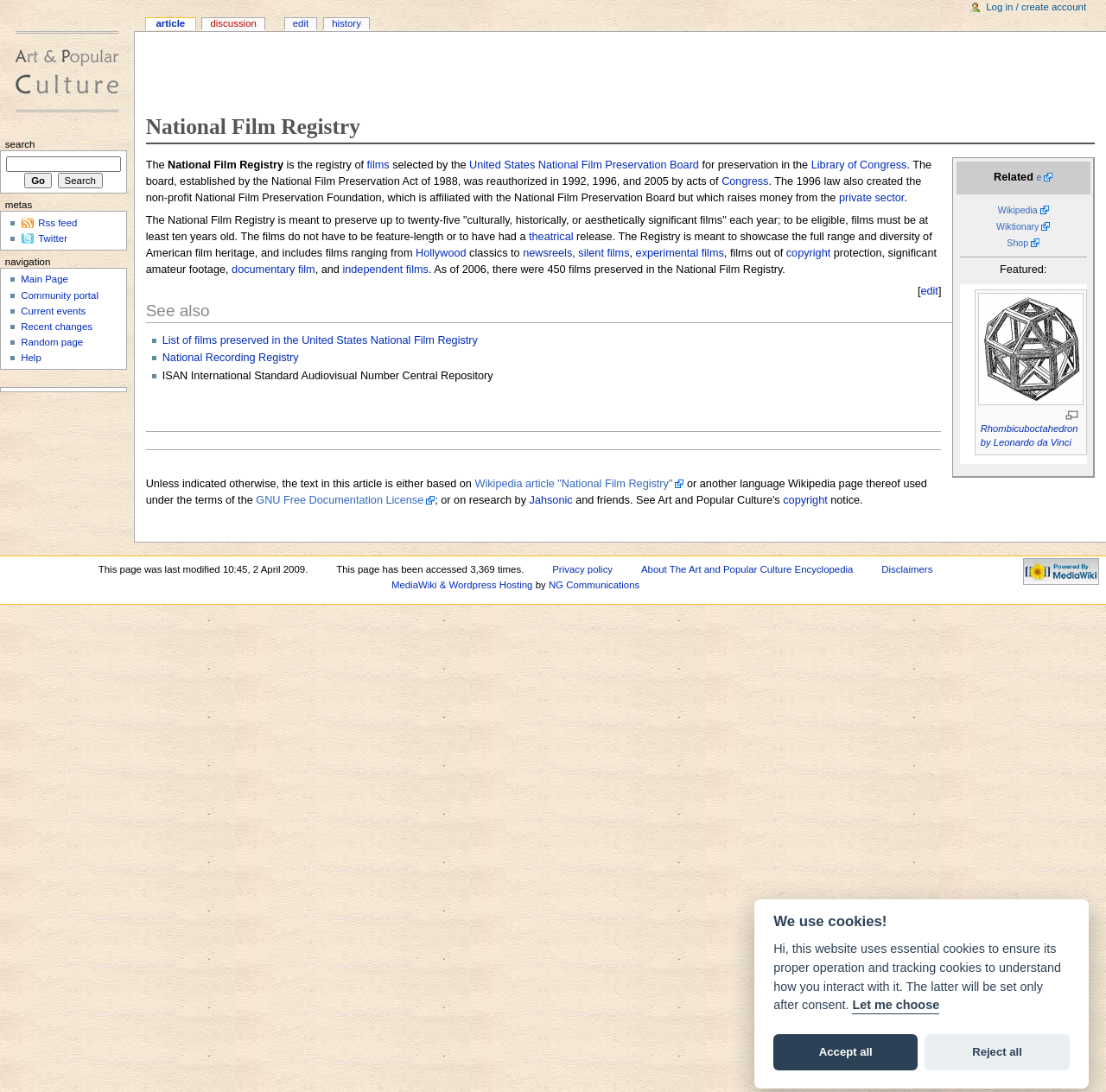What is the minimum age requirement for films to be eligible for the National Film Registry?
Refer to the image and provide a one-word or short phrase answer.

At least 10 years old